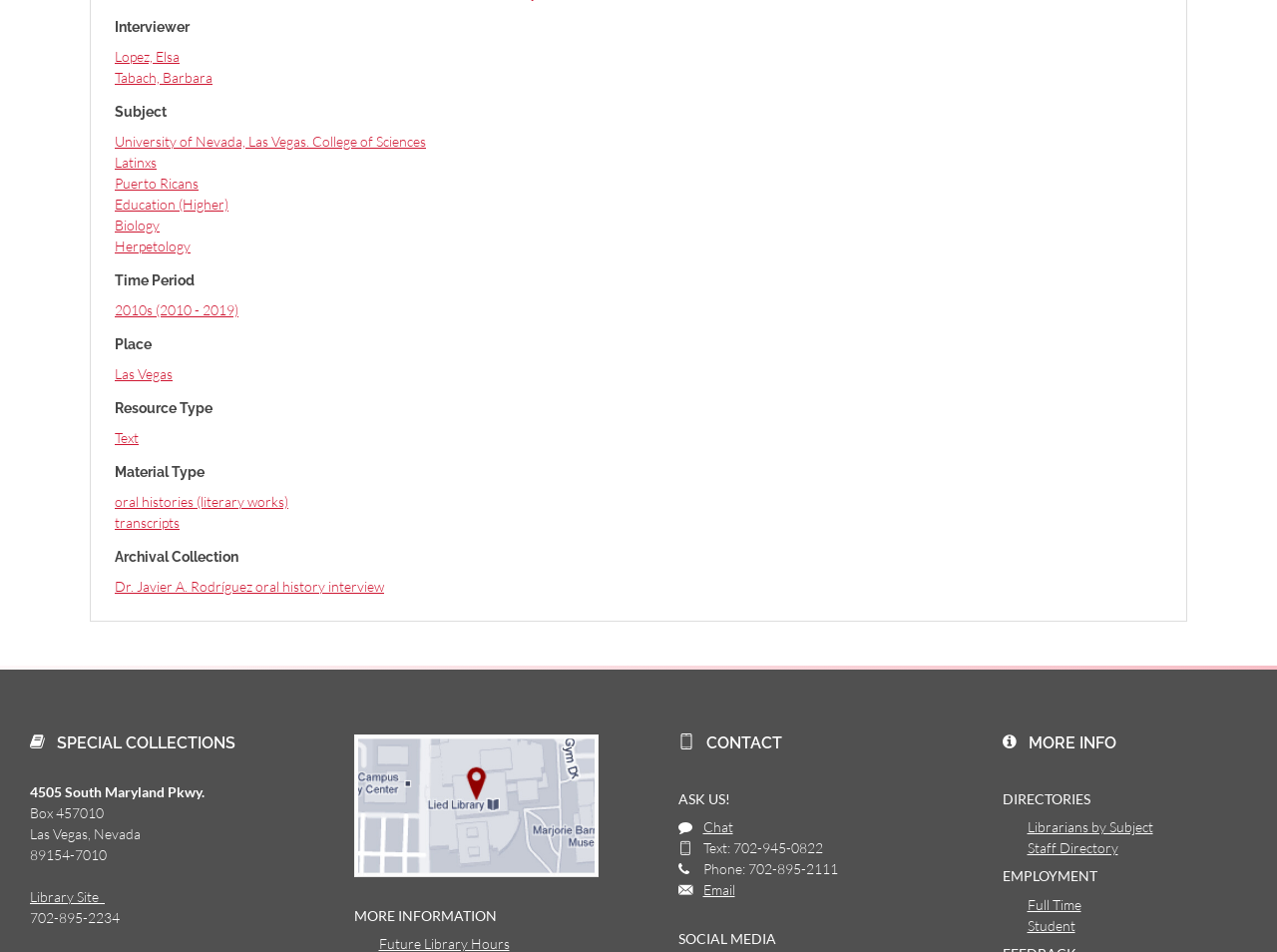Using details from the image, please answer the following question comprehensively:
What type of resources are listed on this webpage?

Based on the webpage, I can see that there are links listed under the 'Resource Type' and 'Material Type' headings, which include 'Text', 'oral histories (literary works)', and 'transcripts'. This suggests that the webpage is listing resources related to oral histories and transcripts.